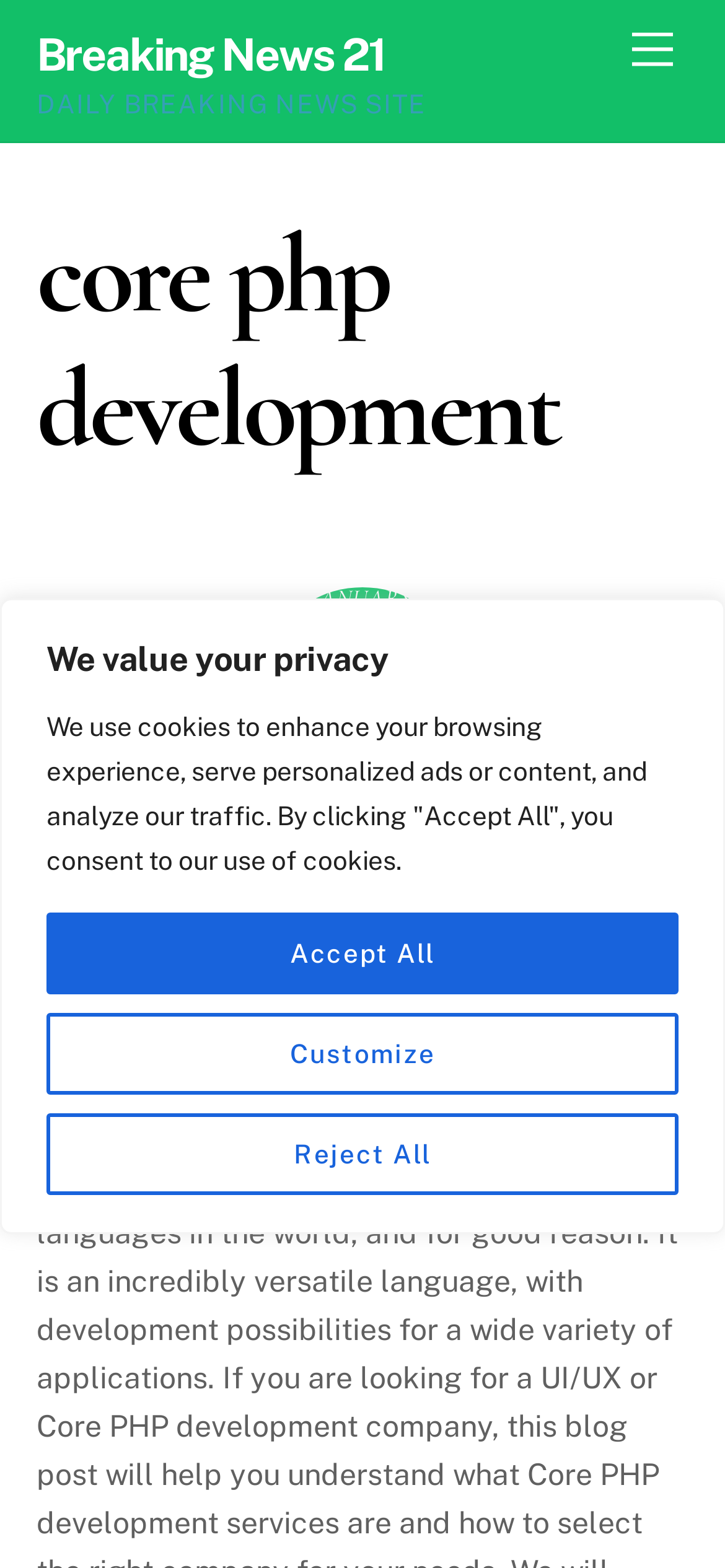Produce an extensive caption that describes everything on the webpage.

Here is the detailed description of the webpage:

The webpage is titled "core php development » Breaking News 21". At the top of the page, there is a privacy notice that spans the entire width, stating "We value your privacy" and providing options to customize, reject, or accept all cookies. Below this notice, there is a menu link located at the top right corner of the page.

The main content of the page is divided into sections. The first section has a heading "core php development" with a timestamp showing the date "JANUARY 28, 2023" on the right side. Below this heading, there is a subheading "What Are The Core Php Development Services?" which is also a link. 

Further down, there is a link to "Technology" located on the left side of the page. The next section has a heading "Introduction". At the bottom right corner of the page, there is a "Back To Top" link. Additionally, there is a link to "Breaking News 21" located at the top left corner of the page, and a static text "DAILY BREAKING NEWS SITE" is placed below it.